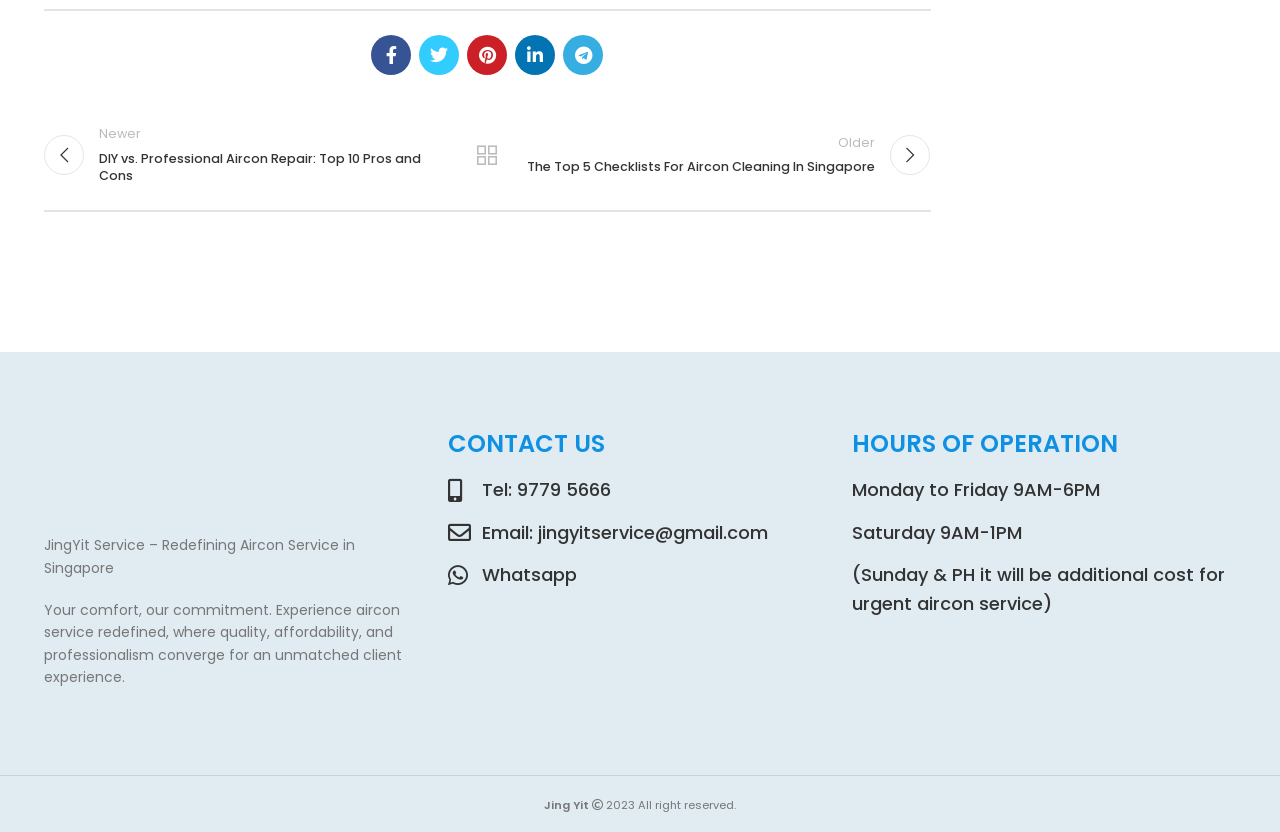Who provides a broad range of aircon services?
Offer a detailed and full explanation in response to the question.

The webpage mentions that JingYit Service stands out for its broad range of services, extensive experience, and unwavering commitment to customer satisfaction.